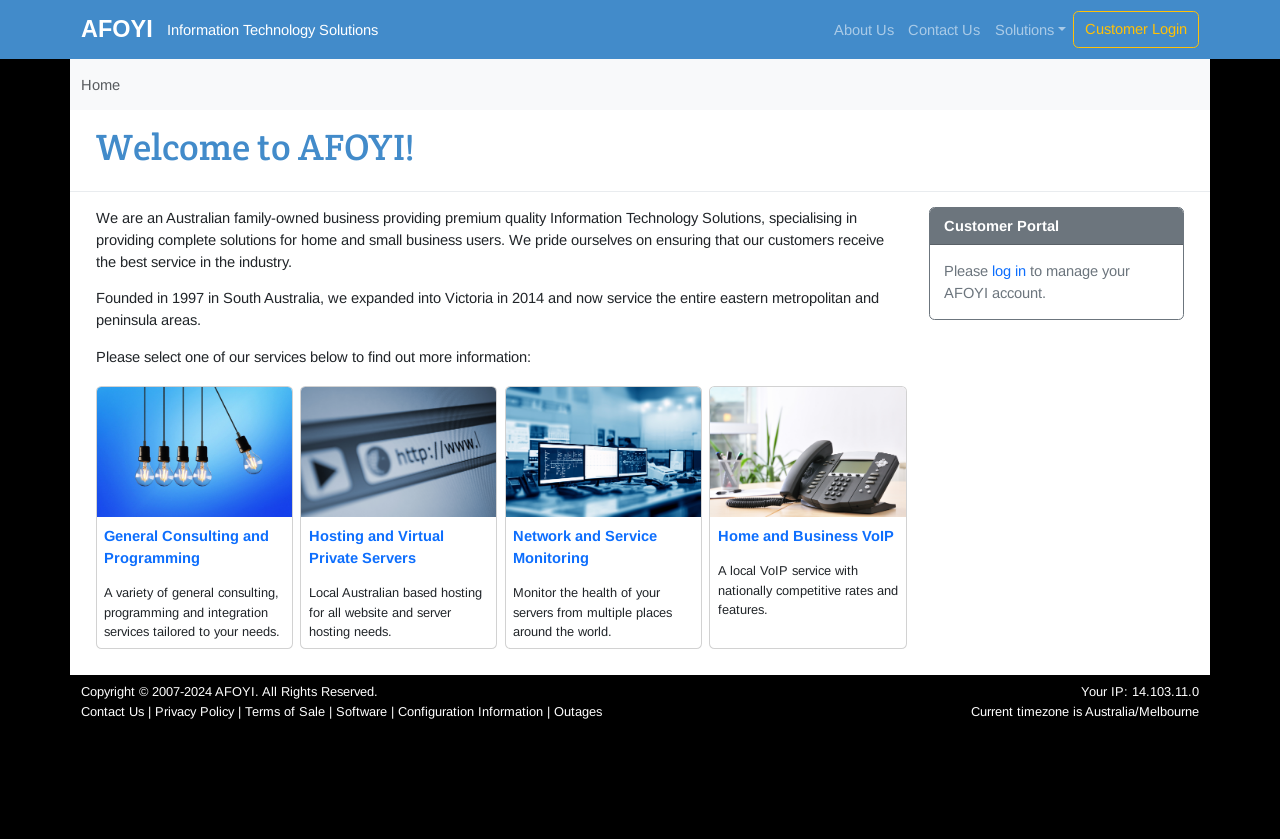What is the purpose of the Customer Portal?
Provide an in-depth and detailed answer to the question.

The Customer Portal is mentioned on the webpage, and it allows customers to log in and manage their AFOYI account.